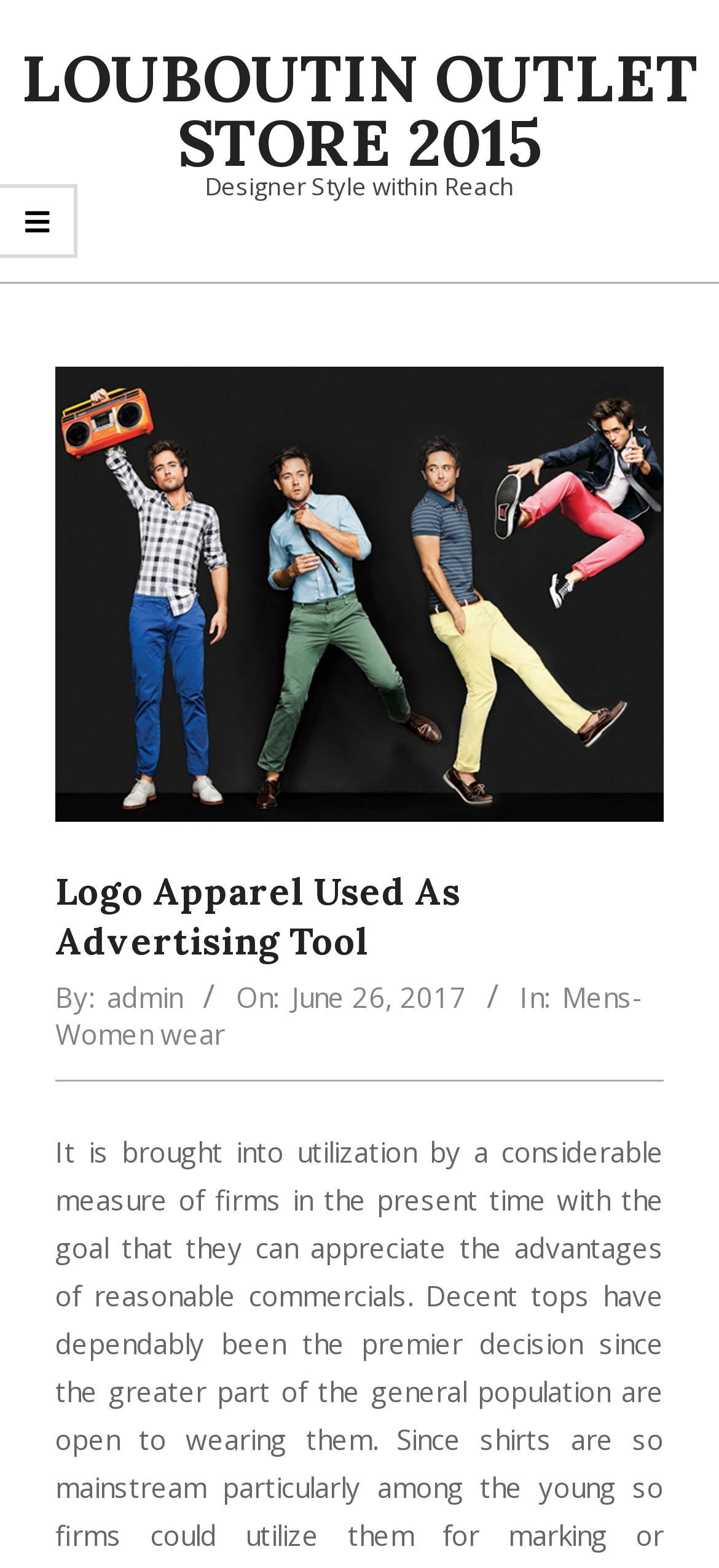Determine the bounding box for the described HTML element: "Louboutin Outlet Store 2015". Ensure the coordinates are four float numbers between 0 and 1 in the format [left, top, right, bottom].

[0.029, 0.024, 0.971, 0.118]